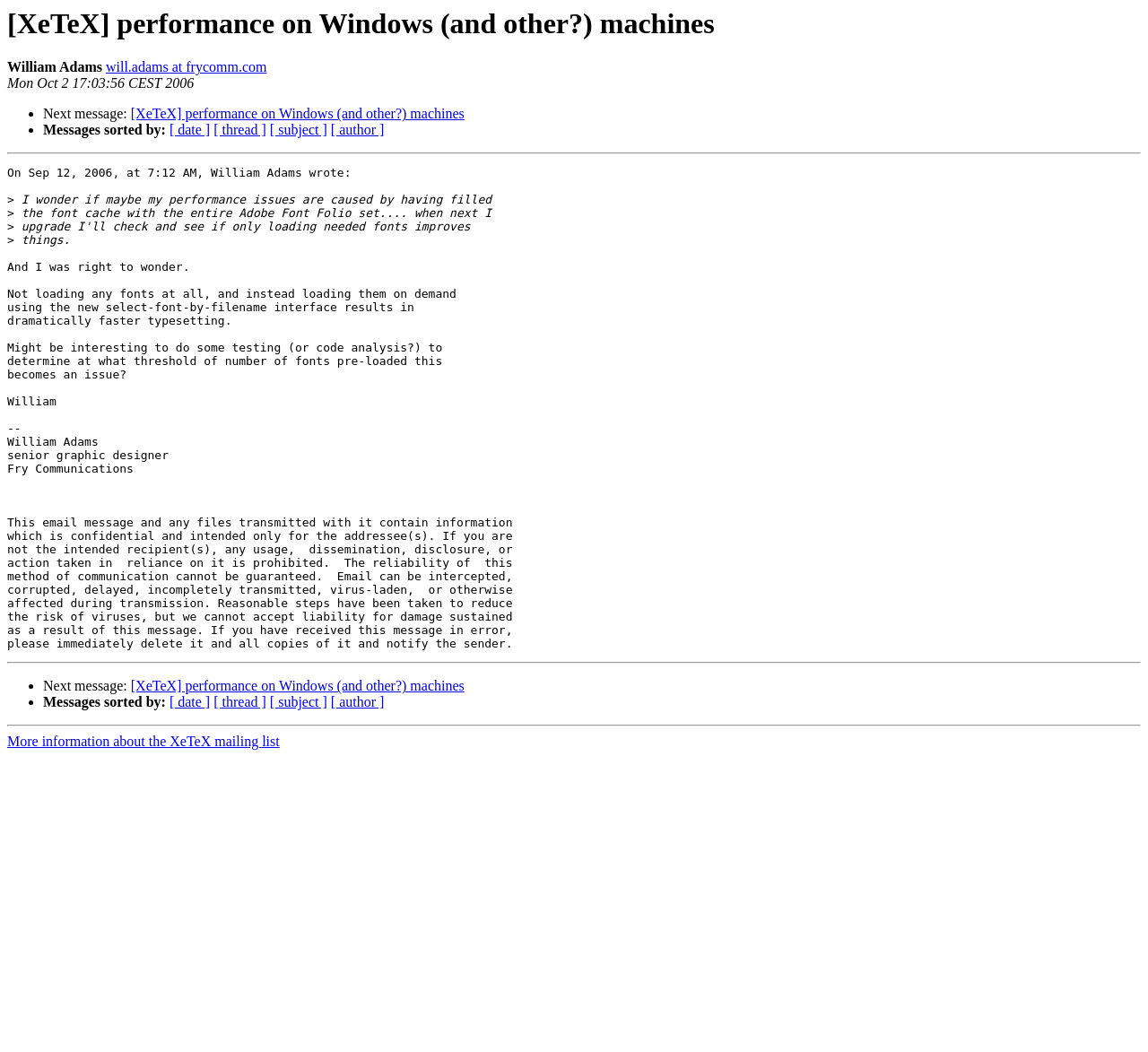What is the topic of the email?
Respond with a short answer, either a single word or a phrase, based on the image.

XeTeX performance on Windows